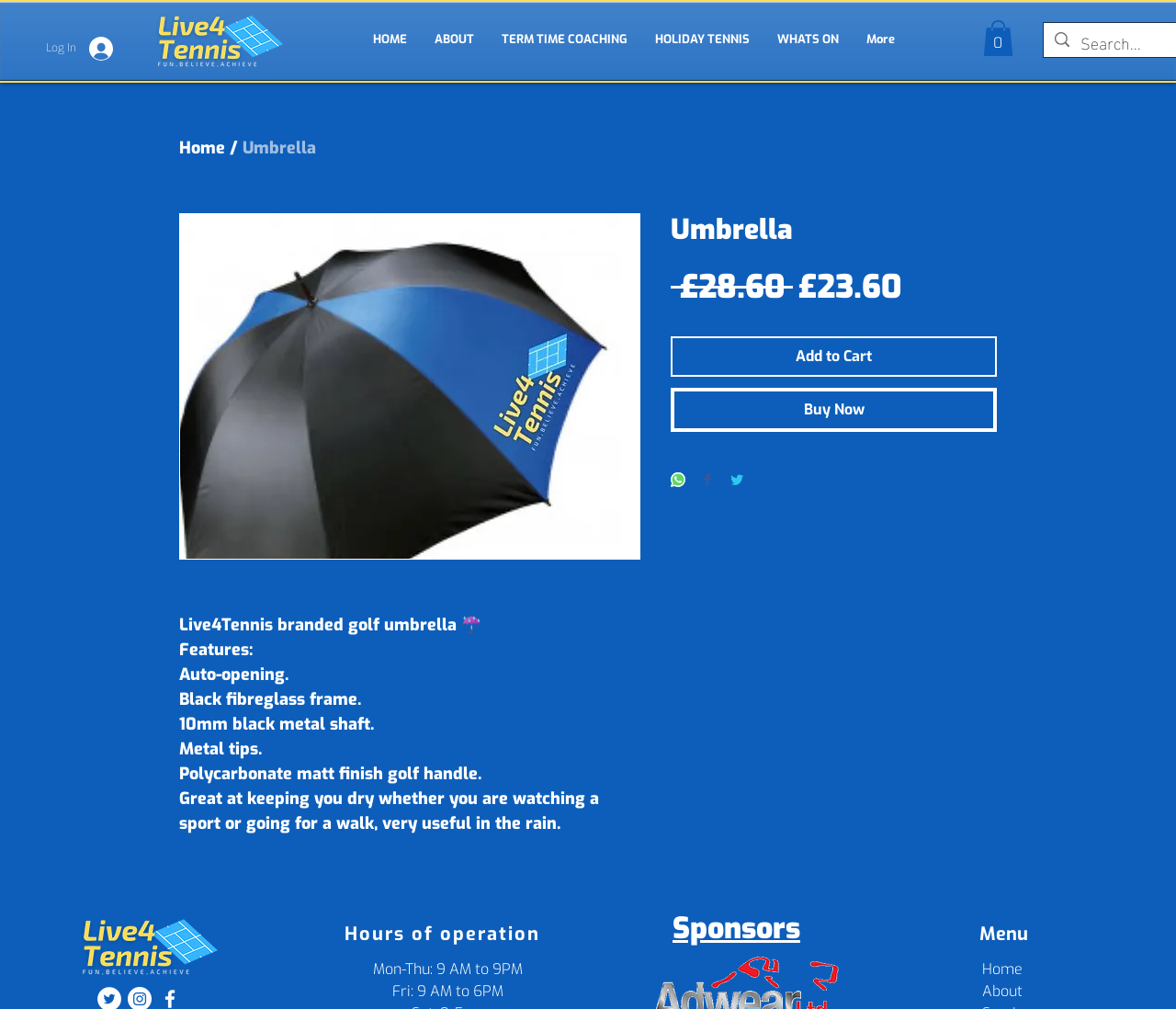Determine the bounding box coordinates of the element's region needed to click to follow the instruction: "Go to the Home page". Provide these coordinates as four float numbers between 0 and 1, formatted as [left, top, right, bottom].

[0.305, 0.02, 0.358, 0.058]